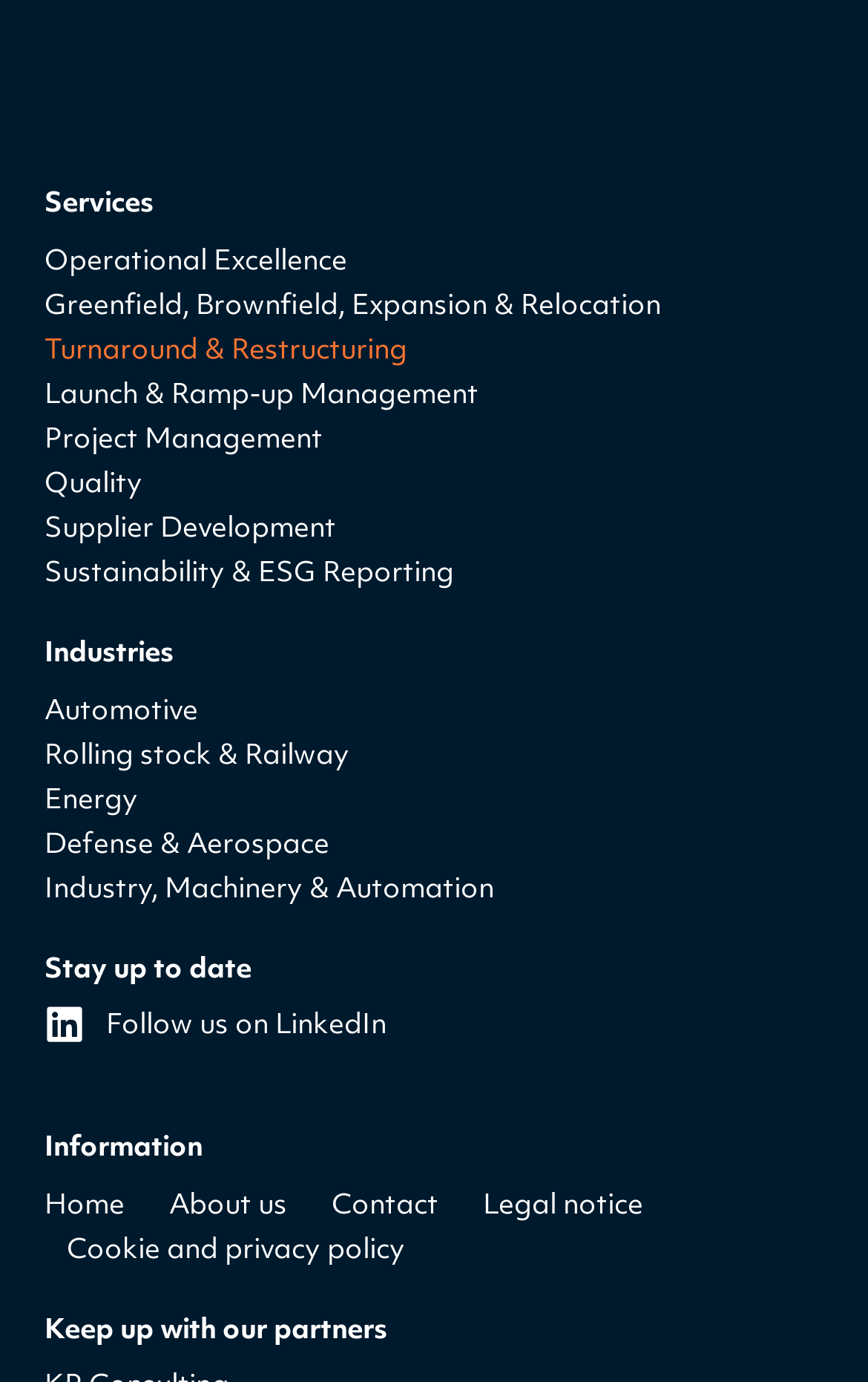Specify the bounding box coordinates of the area that needs to be clicked to achieve the following instruction: "Click on Operational Excellence".

[0.051, 0.172, 0.949, 0.204]